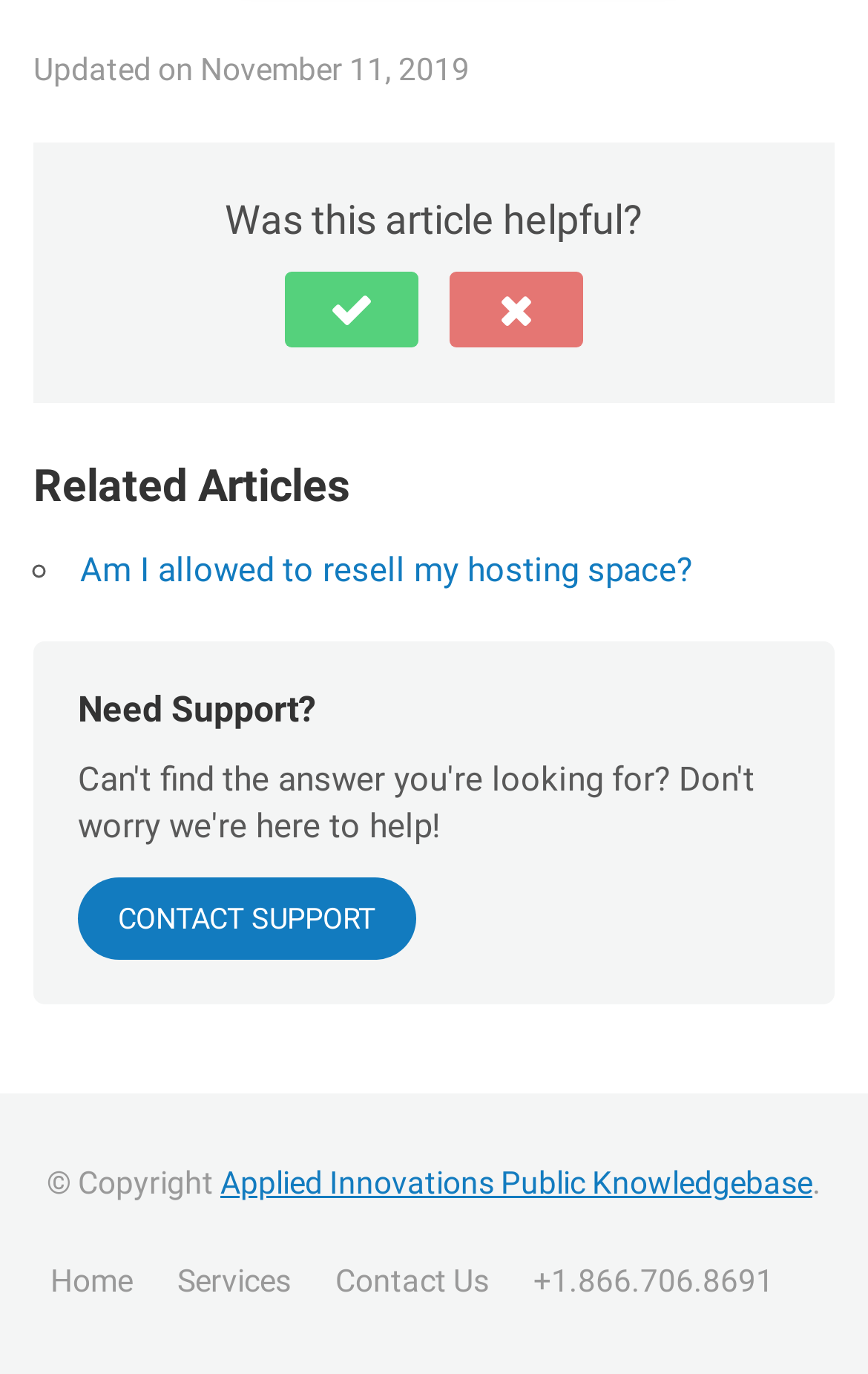Please identify the bounding box coordinates of the element's region that needs to be clicked to fulfill the following instruction: "Click the 'No' button". The bounding box coordinates should consist of four float numbers between 0 and 1, i.e., [left, top, right, bottom].

[0.518, 0.197, 0.672, 0.252]